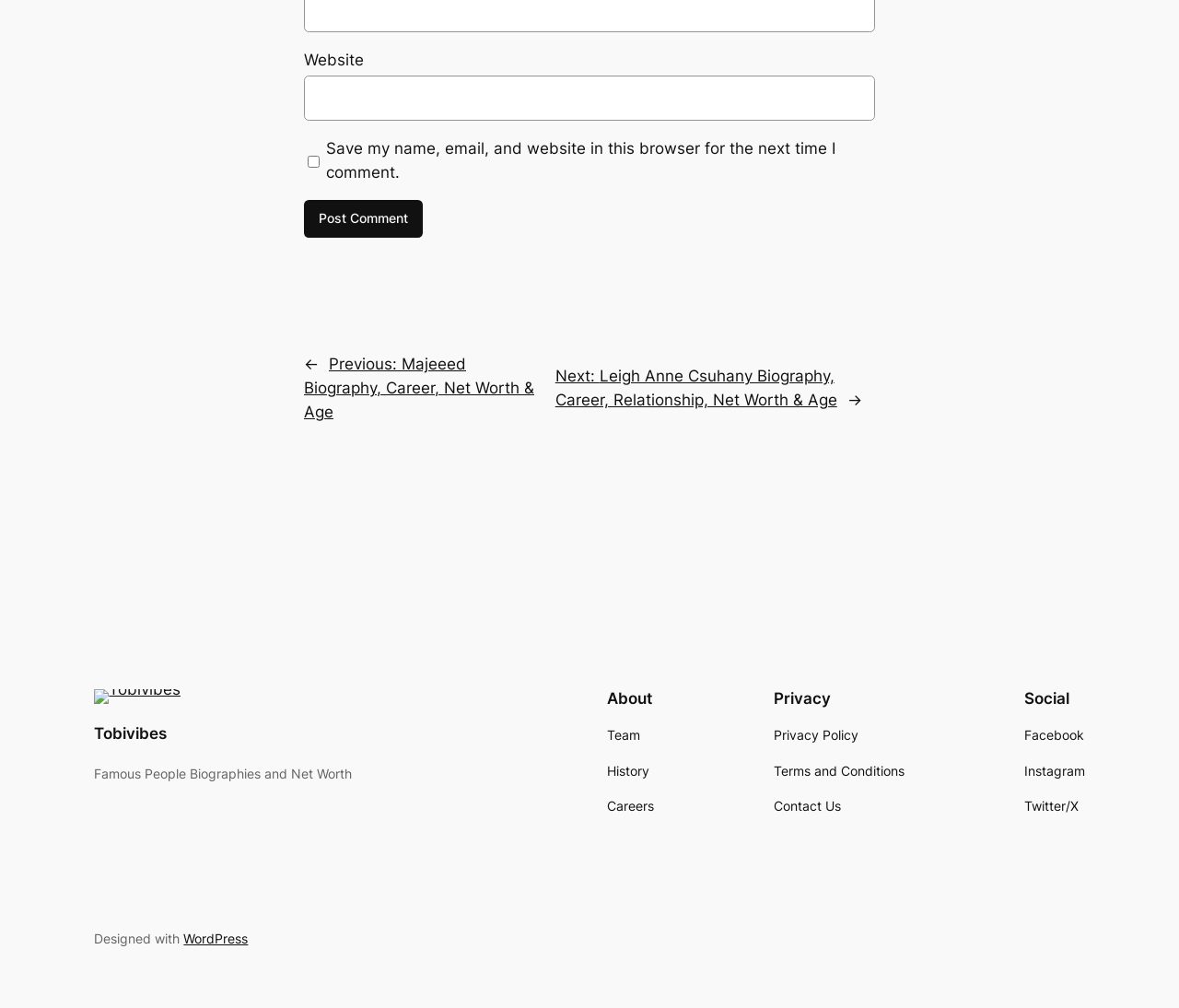Please identify the bounding box coordinates for the region that you need to click to follow this instruction: "Go to previous post".

[0.258, 0.352, 0.453, 0.418]